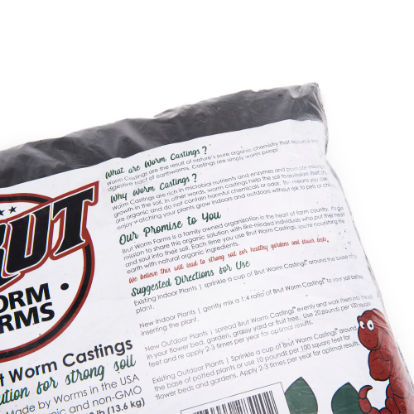Give a one-word or short phrase answer to this question: 
What is the purpose of the illustrations of worms on the packaging?

To reinforce the organic theme